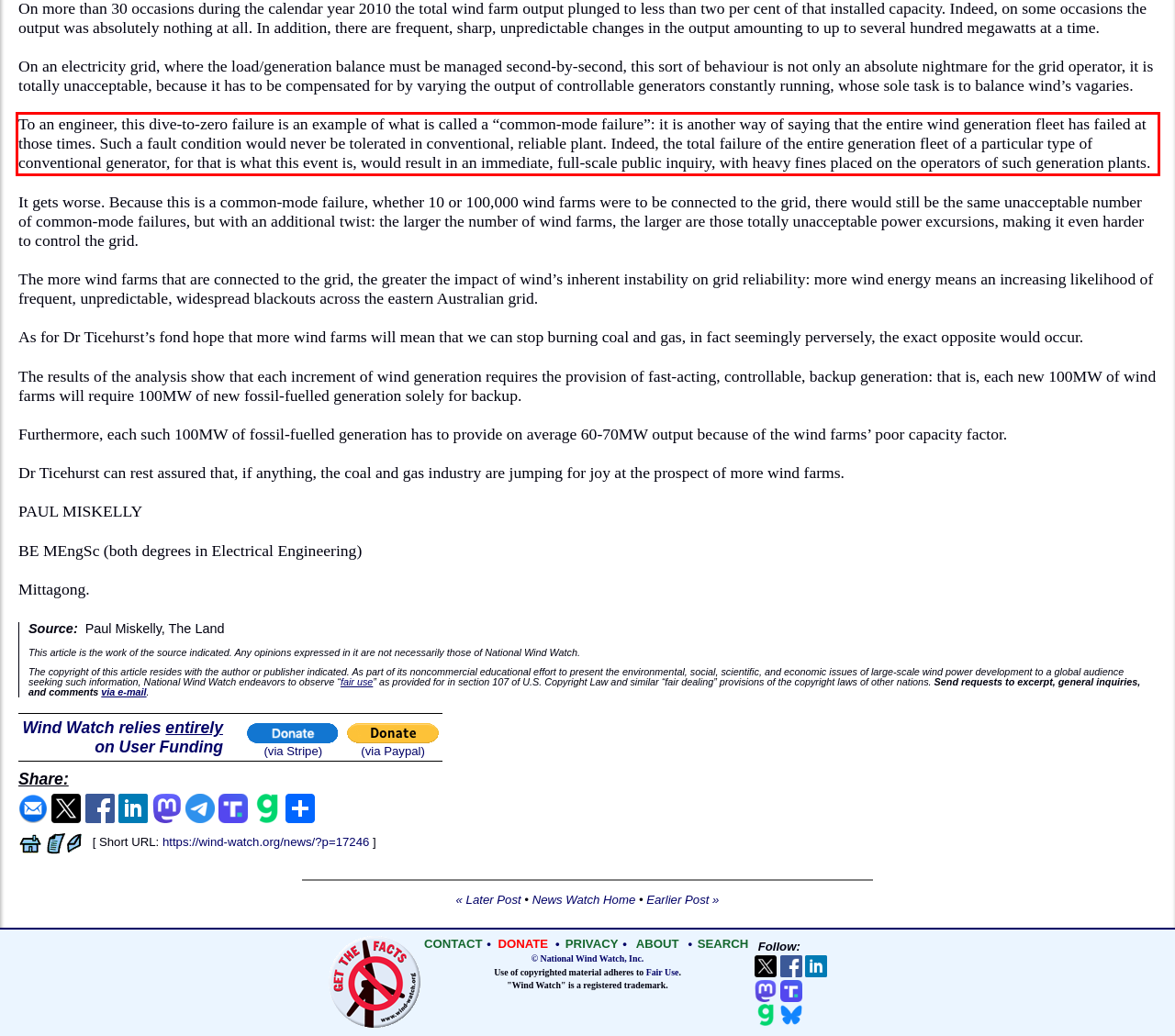Please examine the screenshot of the webpage and read the text present within the red rectangle bounding box.

To an engineer, this dive-to-zero failure is an example of what is called a “common-mode failure”: it is another way of saying that the entire wind generation fleet has failed at those times. Such a fault condition would never be tolerated in conventional, reliable plant. Indeed, the total failure of the entire generation fleet of a particular type of conventional generator, for that is what this event is, would result in an immediate, full-scale public inquiry, with heavy fines placed on the operators of such generation plants.